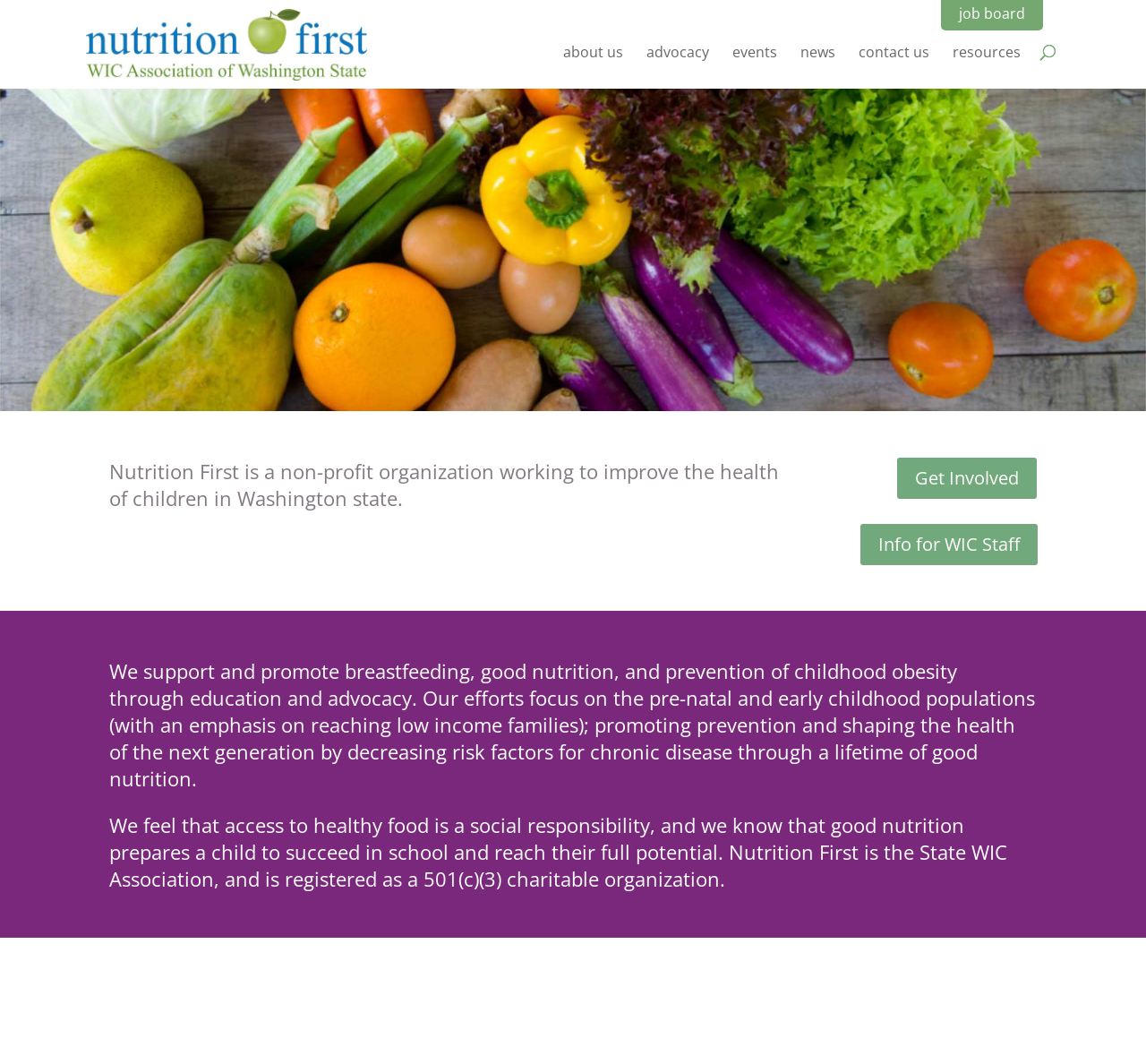How many calls to action are there?
Identify the answer in the screenshot and reply with a single word or phrase.

2